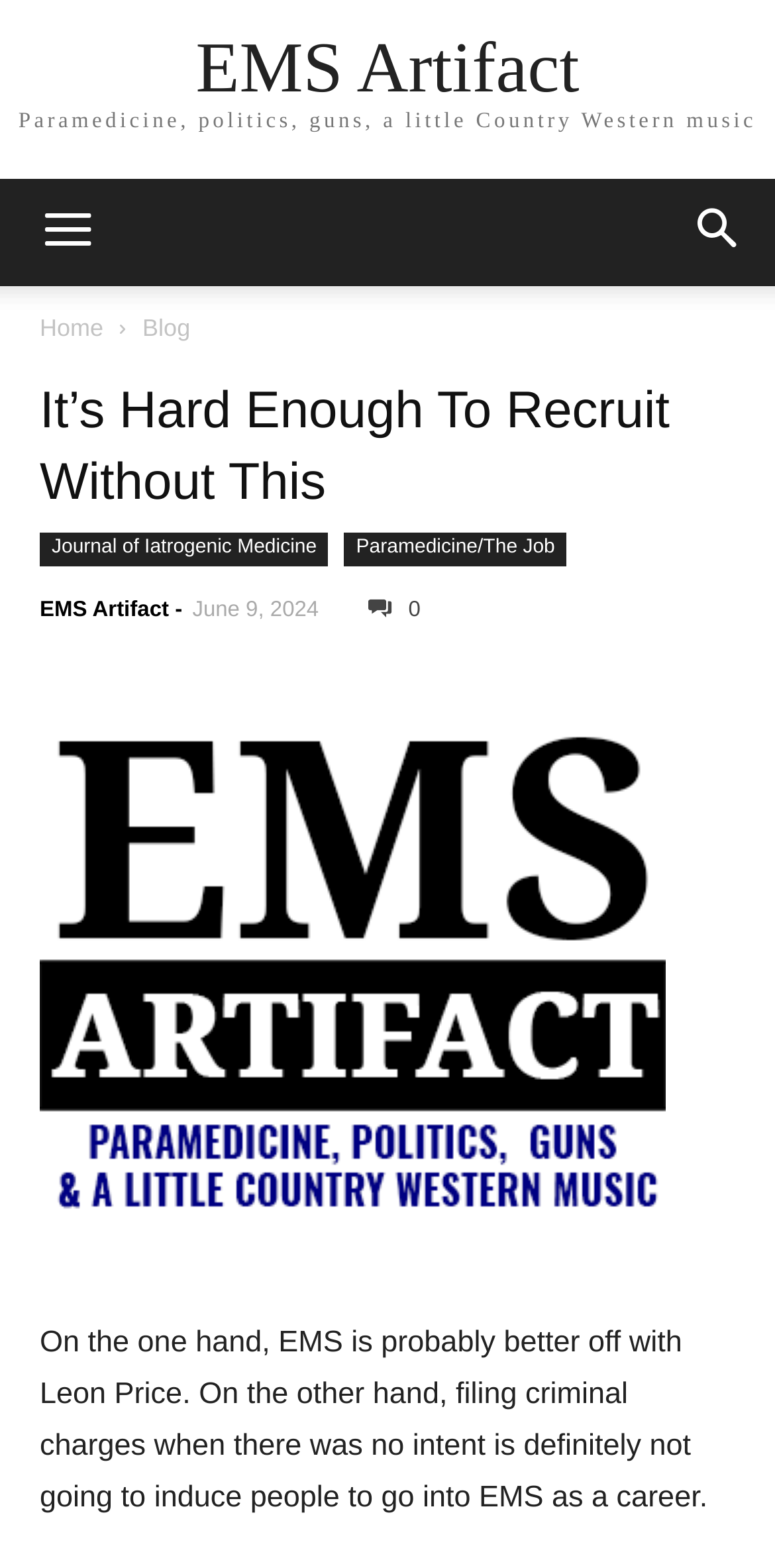Answer the following query with a single word or phrase:
What is the date of the blog post?

June 9, 2024